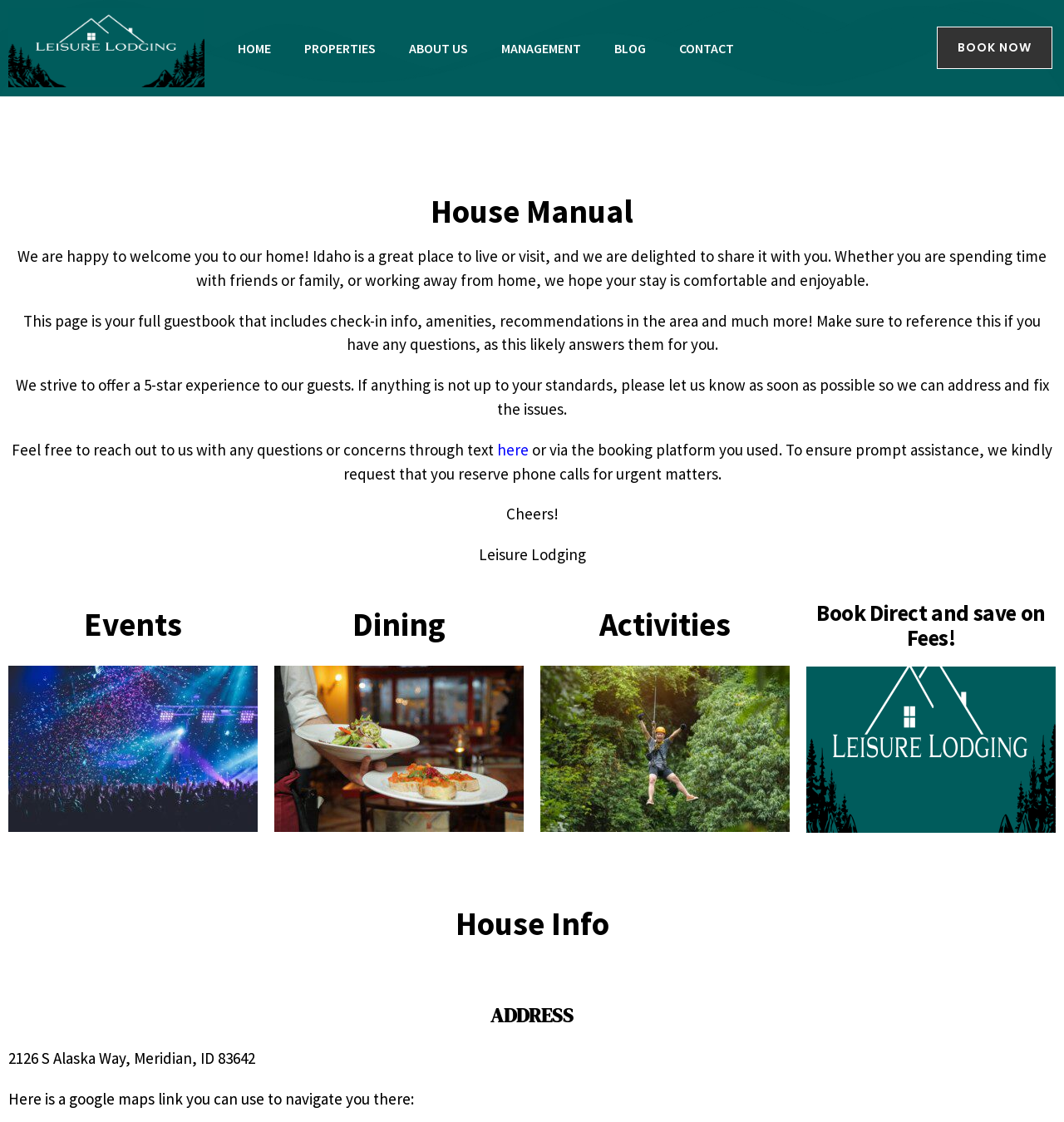Please identify the bounding box coordinates of the element that needs to be clicked to perform the following instruction: "Learn about Cervical Orthotics".

None